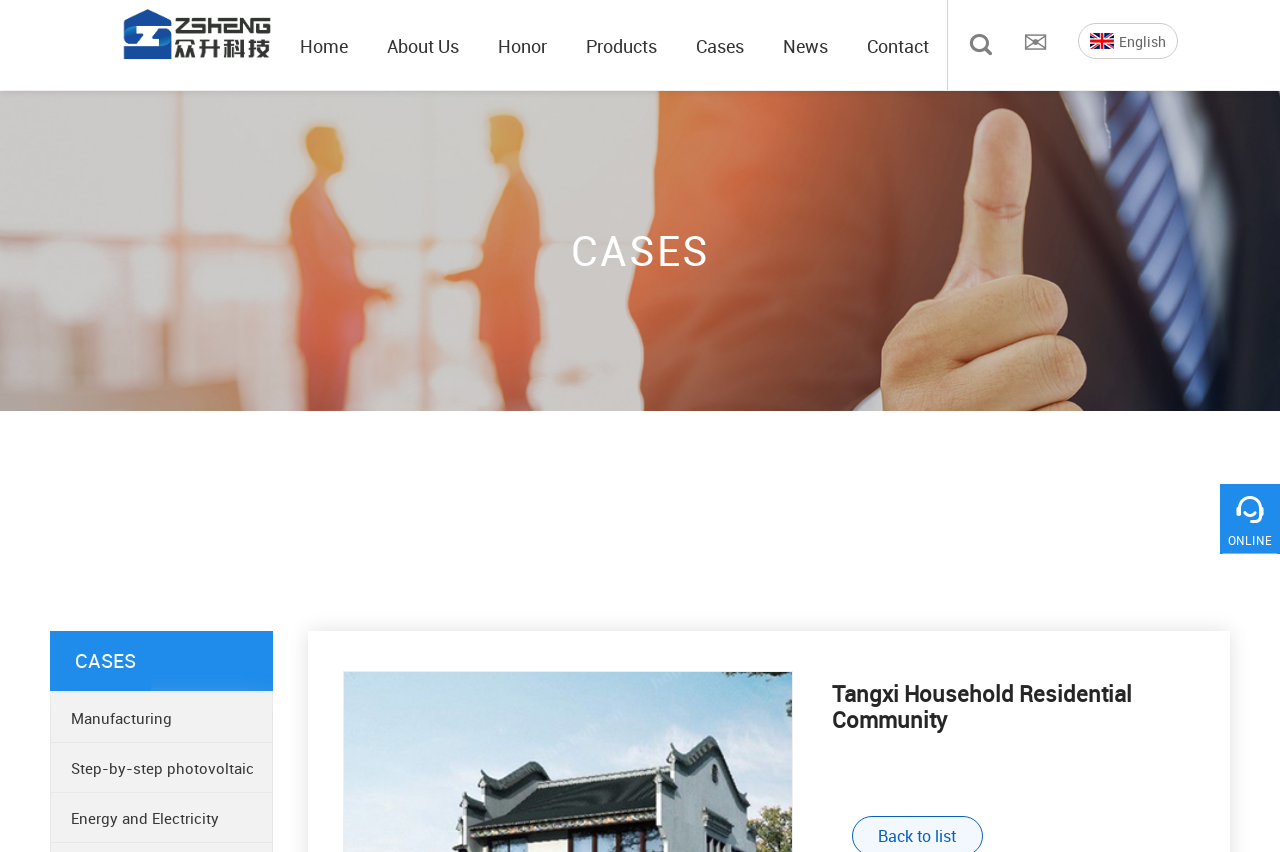Kindly determine the bounding box coordinates for the area that needs to be clicked to execute this instruction: "Go to the Cases page".

[0.543, 0.002, 0.581, 0.107]